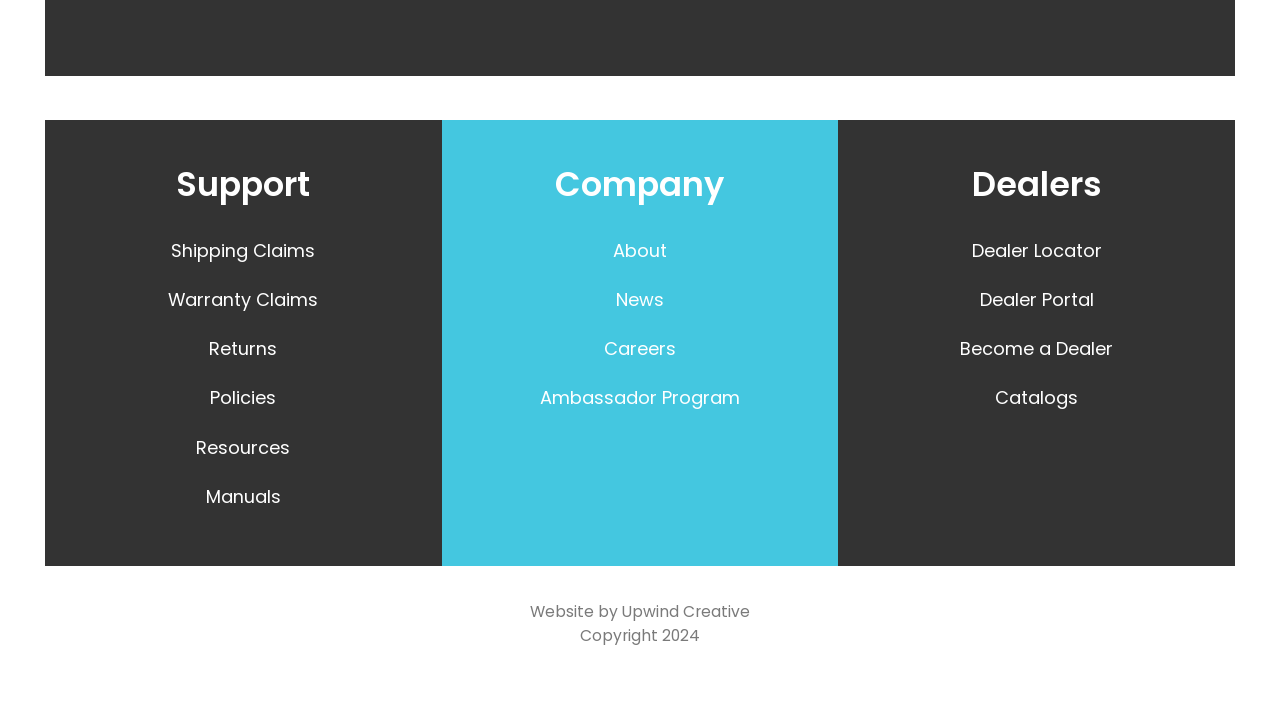Provide a short, one-word or phrase answer to the question below:
What is the name of the company that designed this website?

Upwind Creative